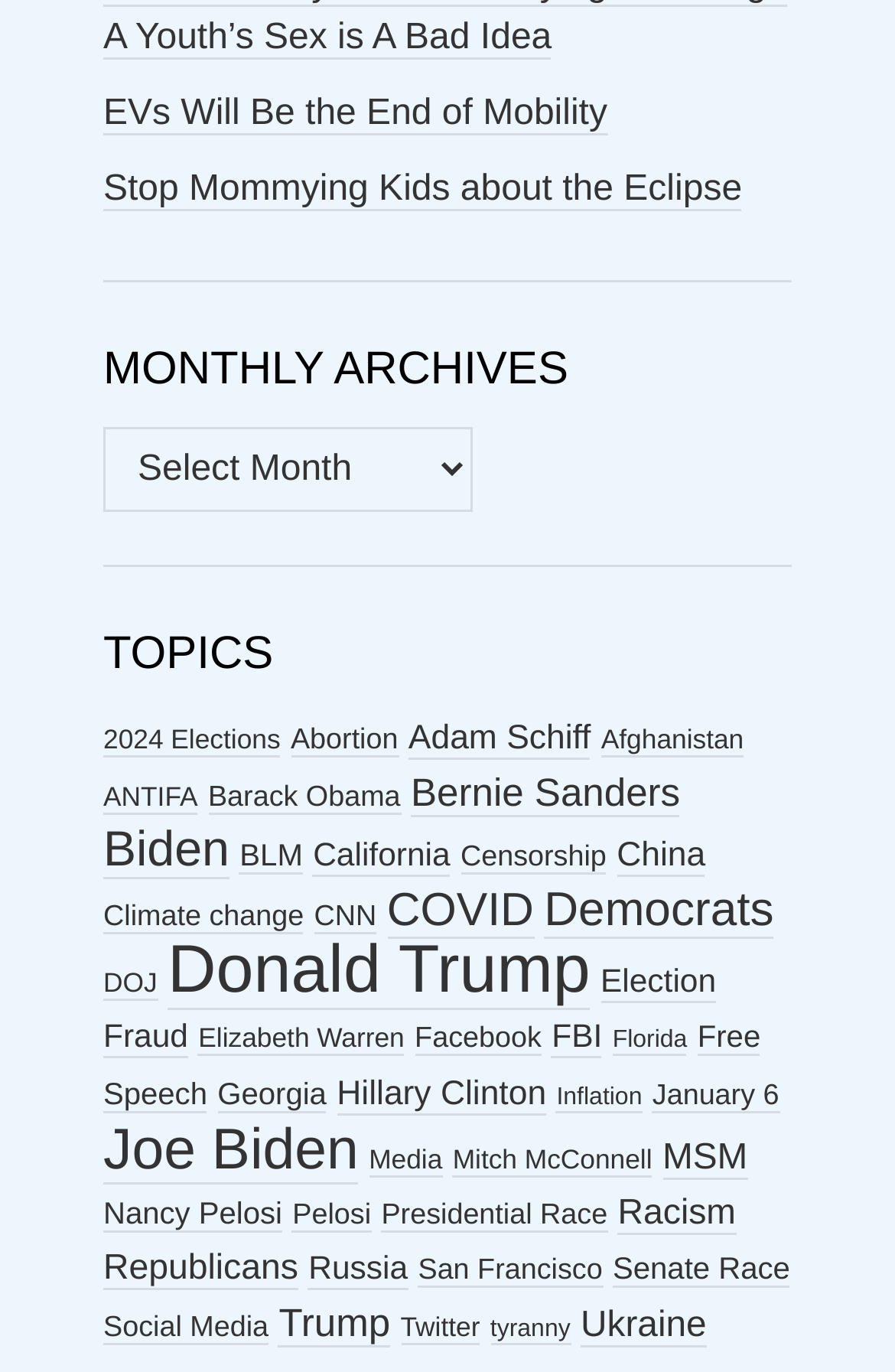Predict the bounding box of the UI element based on the description: "Inflation". The coordinates should be four float numbers between 0 and 1, formatted as [left, top, right, bottom].

[0.622, 0.79, 0.717, 0.812]